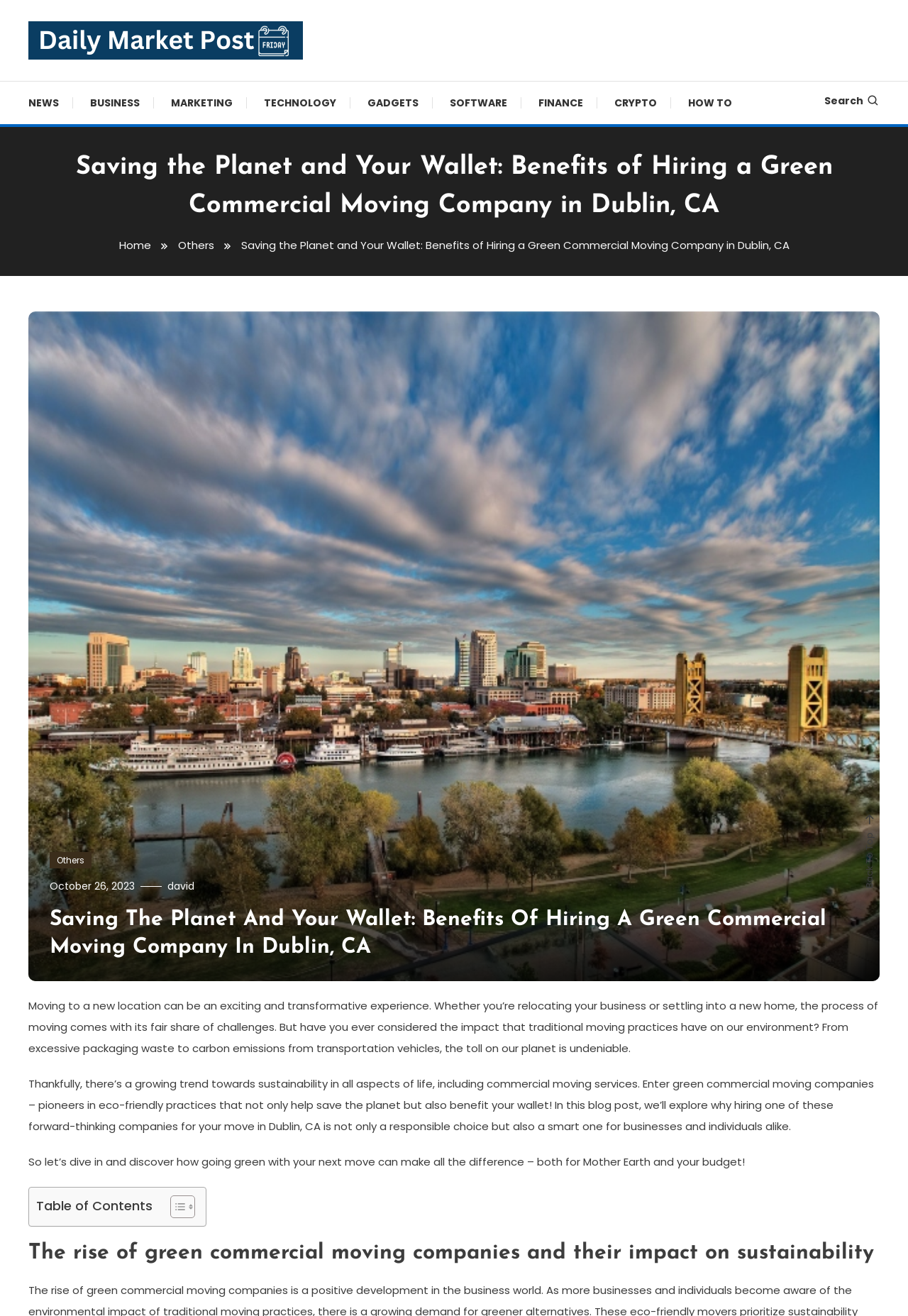Determine the bounding box coordinates for the clickable element to execute this instruction: "Click on the 'NEWS' link". Provide the coordinates as four float numbers between 0 and 1, i.e., [left, top, right, bottom].

[0.031, 0.062, 0.08, 0.094]